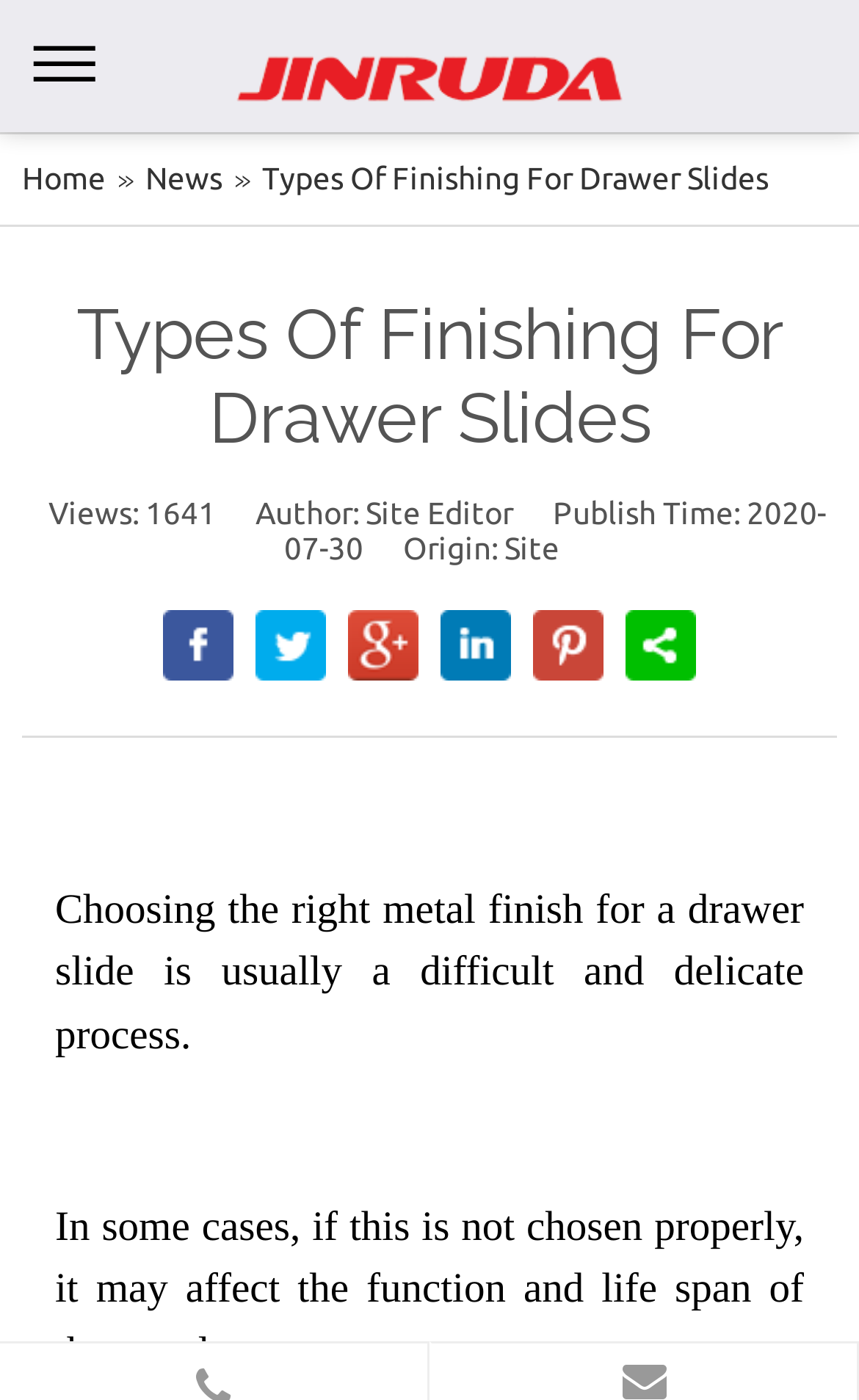Who is the author of this article?
From the image, respond with a single word or phrase.

Site Editor